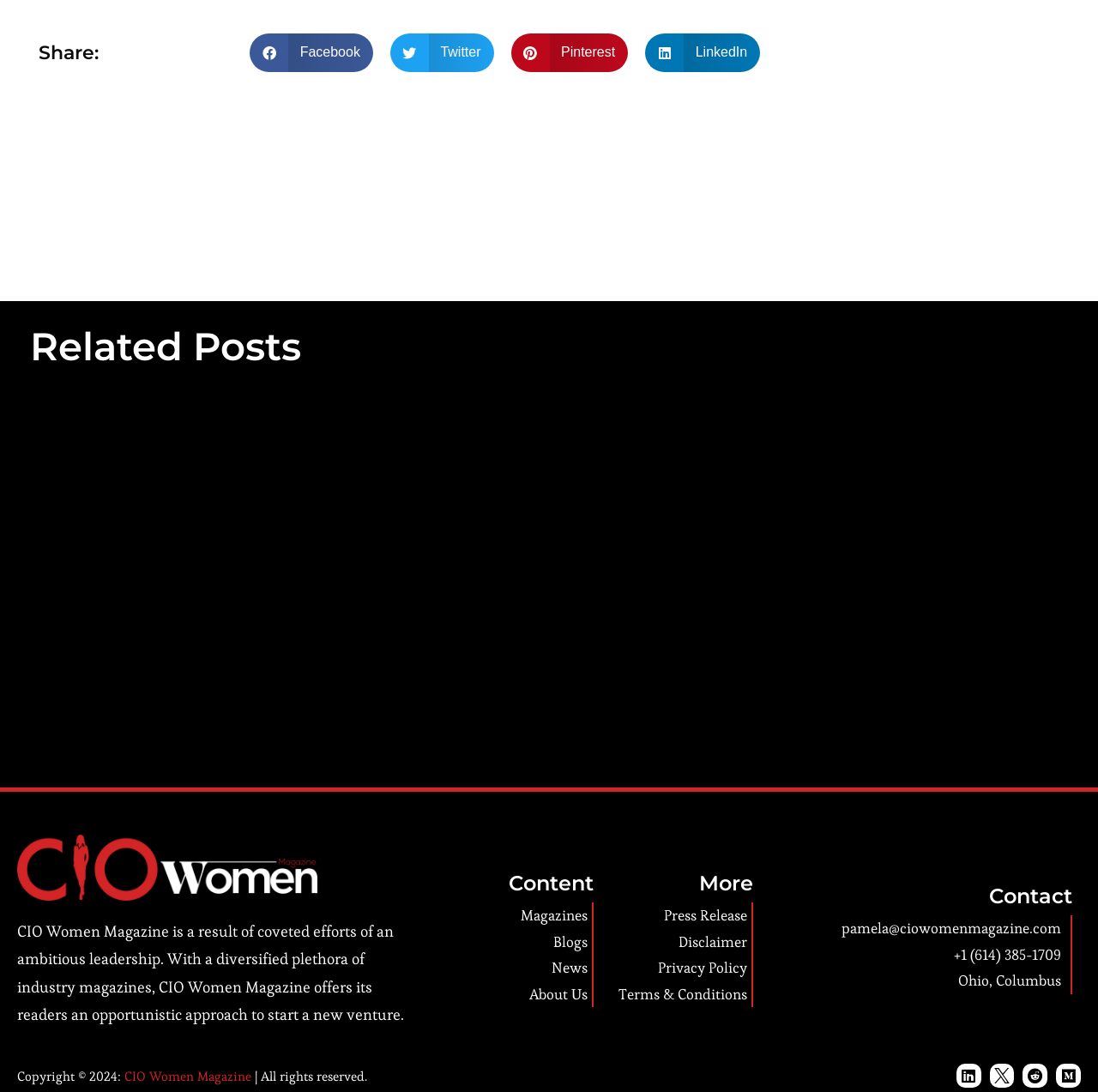Identify and provide the bounding box for the element described by: "alt="CIO Women Magazine Logo White"".

[0.016, 0.764, 0.38, 0.825]